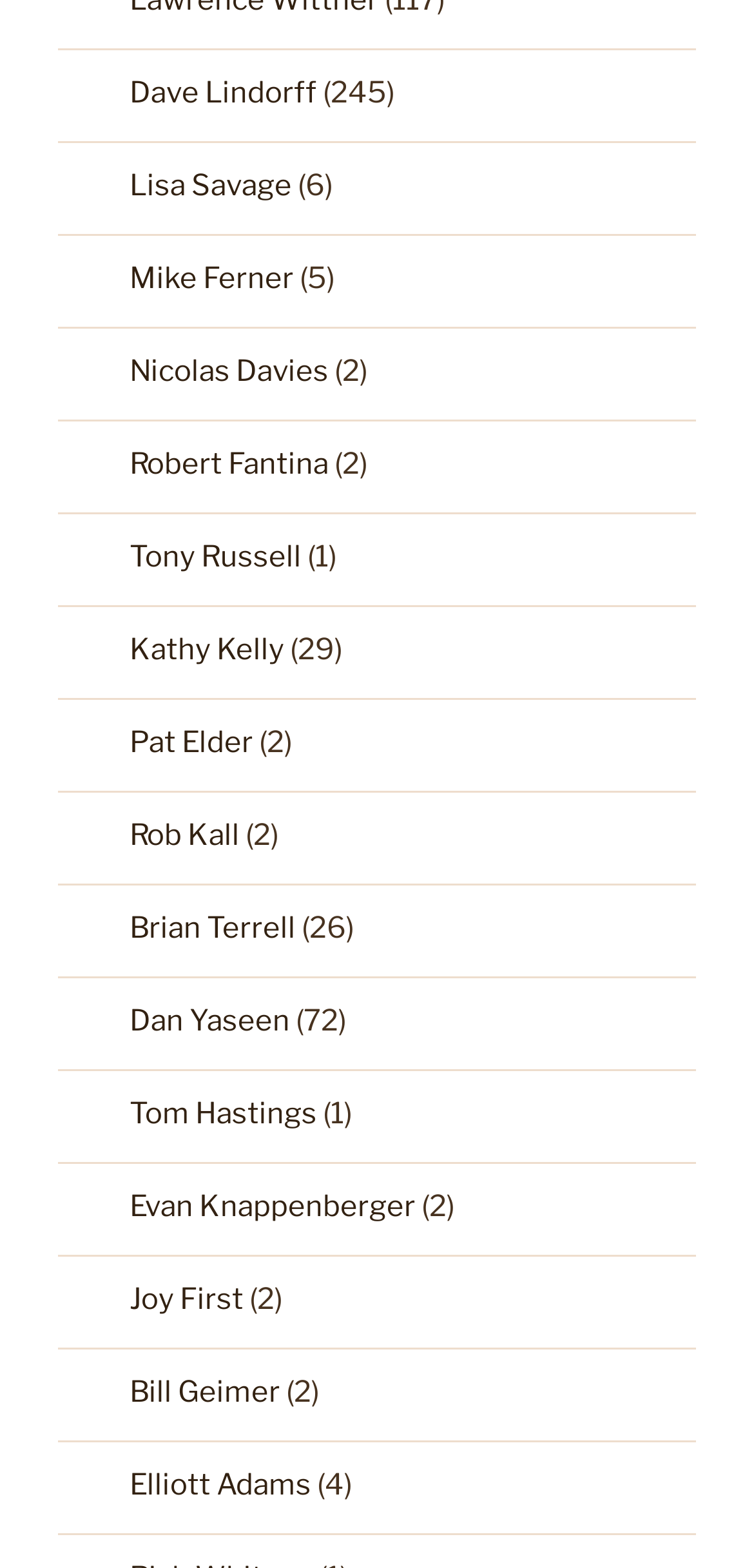How many authors have only one article?
Can you offer a detailed and complete answer to this question?

I looked at the StaticText elements next to each author's link and counted the number of authors with the number 1, which is 4.